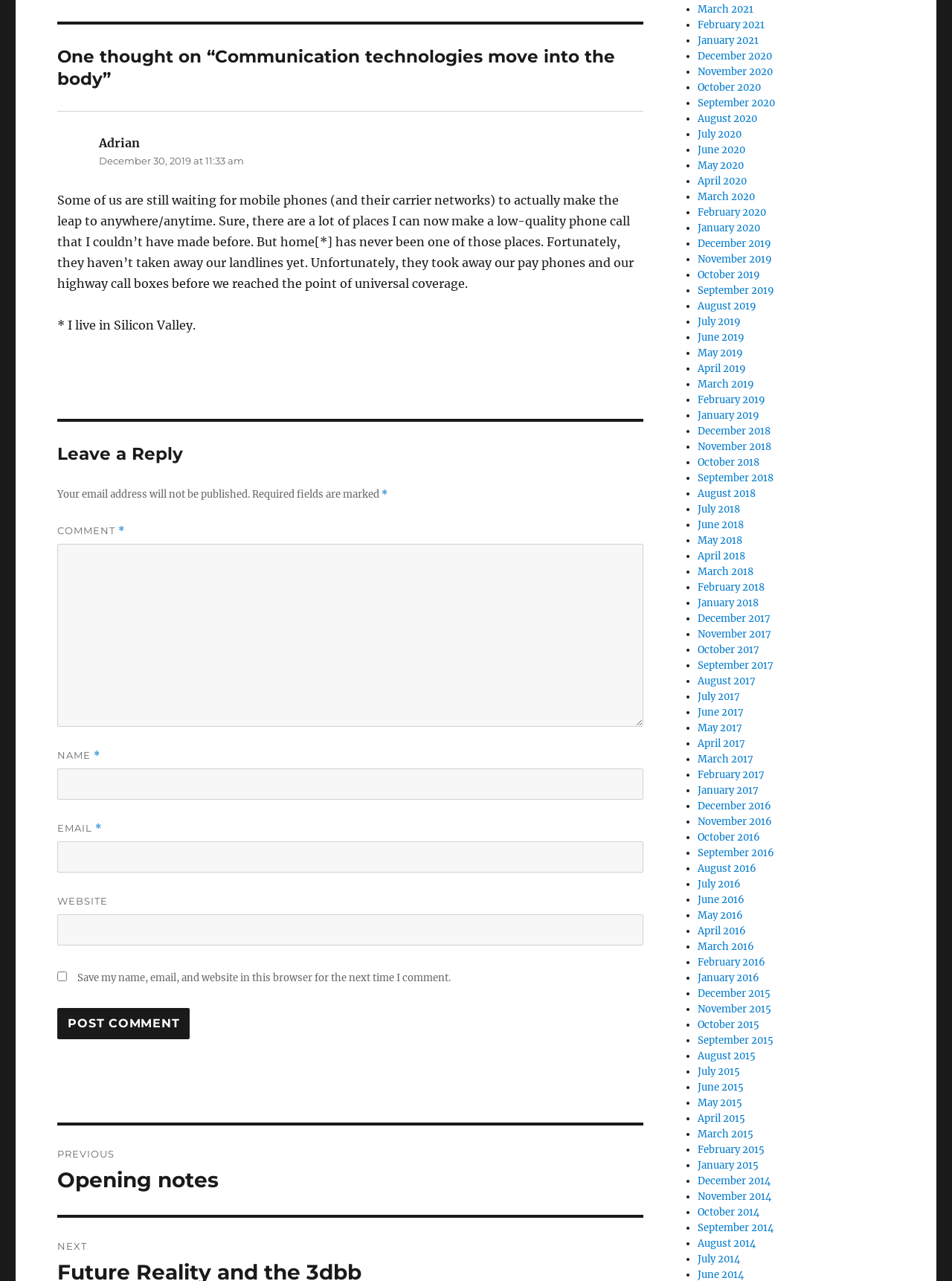Answer the question in one word or a short phrase:
What is the name of the author of the comment?

Adrian